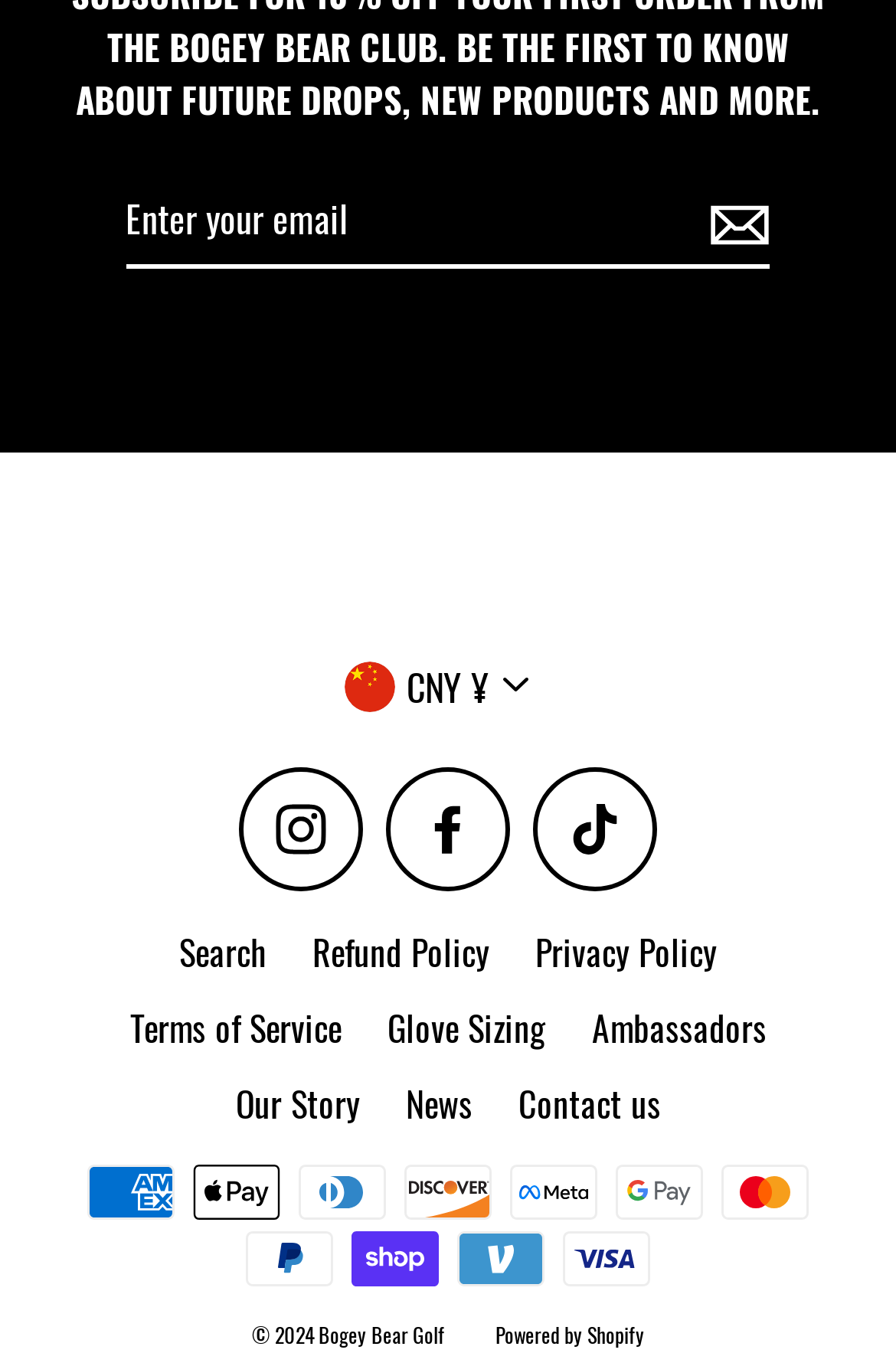What is the purpose of the email input field?
Based on the image, answer the question in a detailed manner.

The email input field is located at the top of the webpage with a label 'Enter your email' and a 'Subscribe' button next to it, indicating that the purpose of this field is to allow users to subscribe to a newsletter or promotional emails.